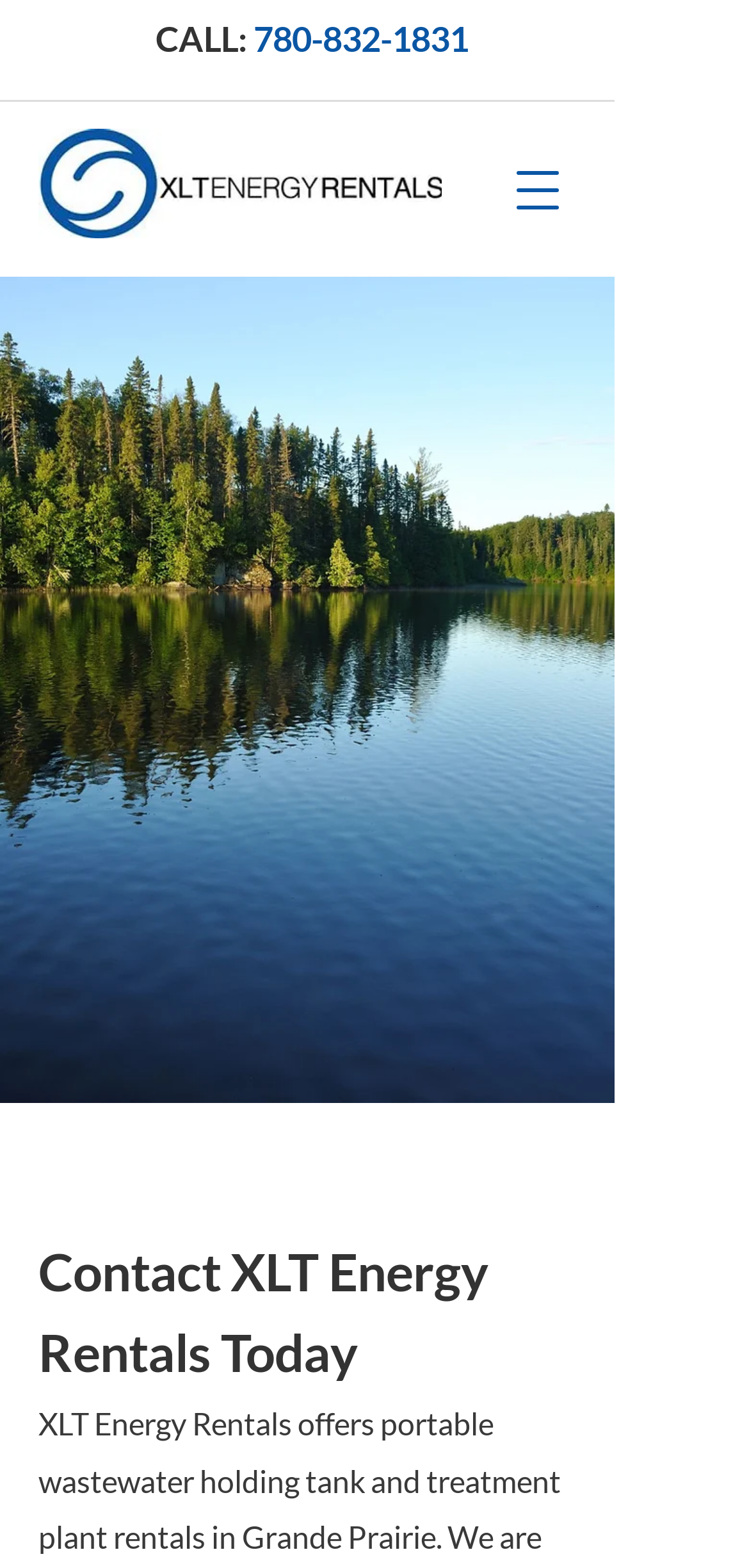Locate and provide the bounding box coordinates for the HTML element that matches this description: "aria-label="Open navigation menu"".

[0.654, 0.09, 0.782, 0.151]